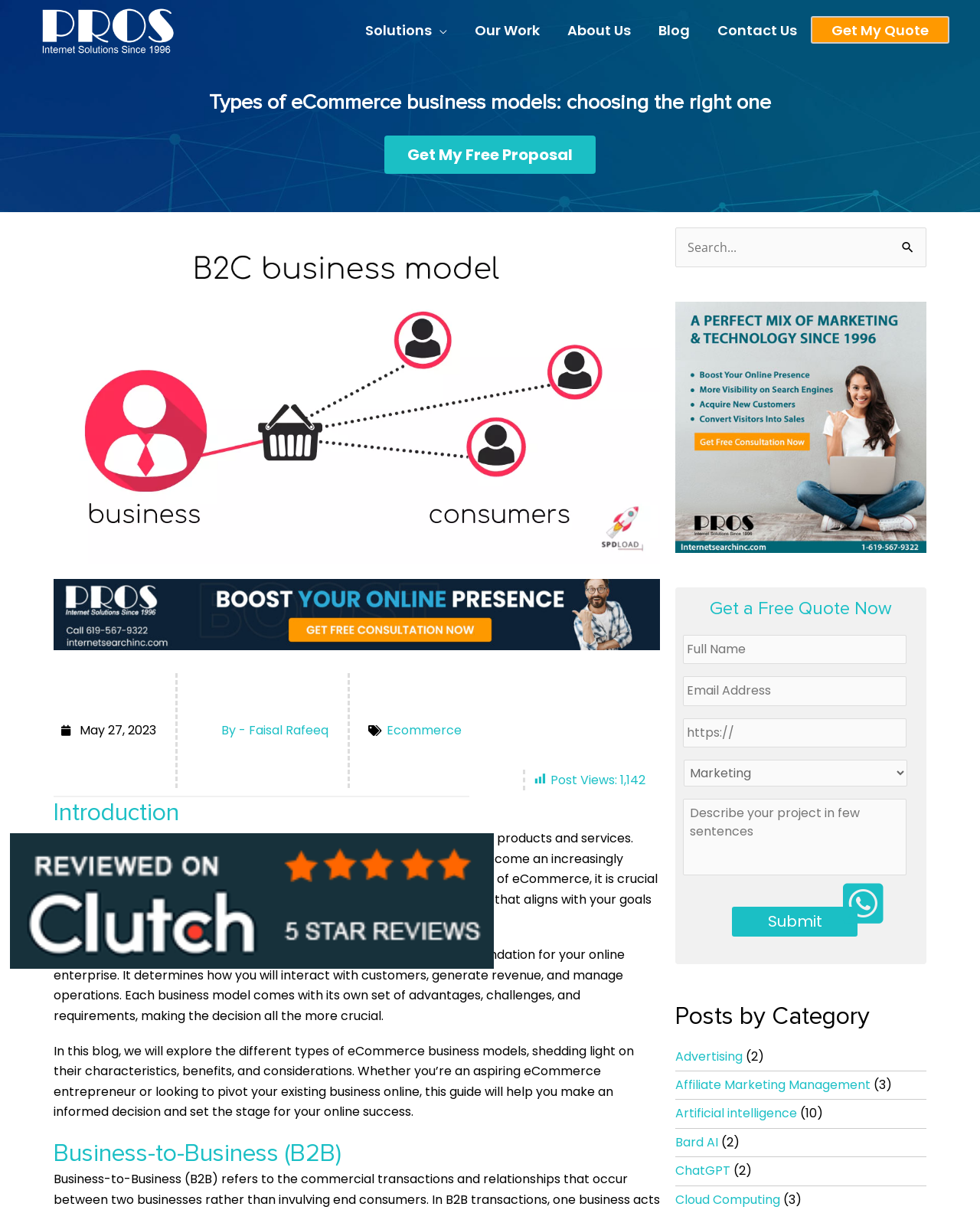Please identify the bounding box coordinates of the clickable region that I should interact with to perform the following instruction: "Search for something". The coordinates should be expressed as four float numbers between 0 and 1, i.e., [left, top, right, bottom].

[0.689, 0.188, 0.945, 0.221]